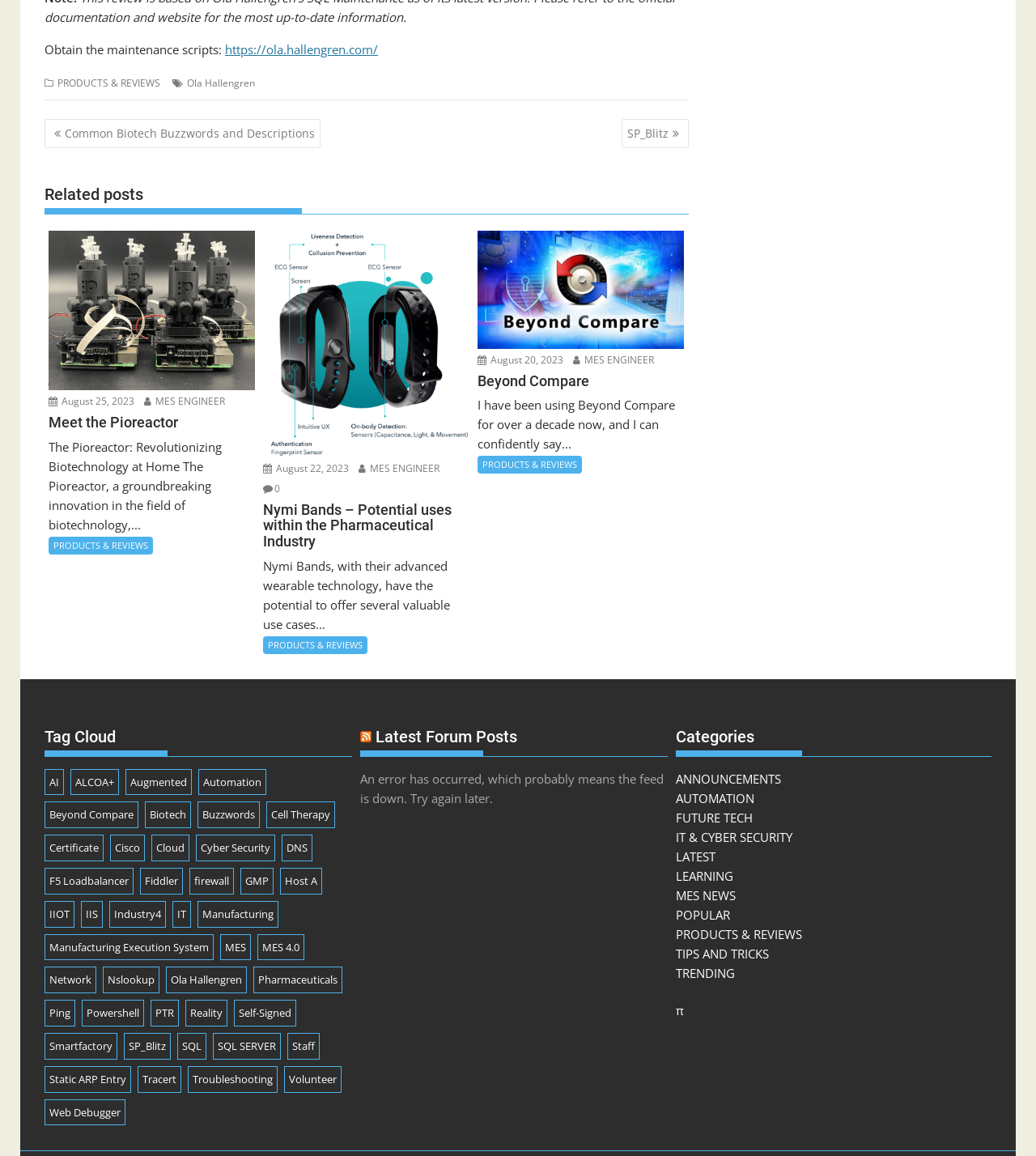How many related posts are there?
Examine the image closely and answer the question with as much detail as possible.

I counted the number of links in the 'Related posts' section, which are three.